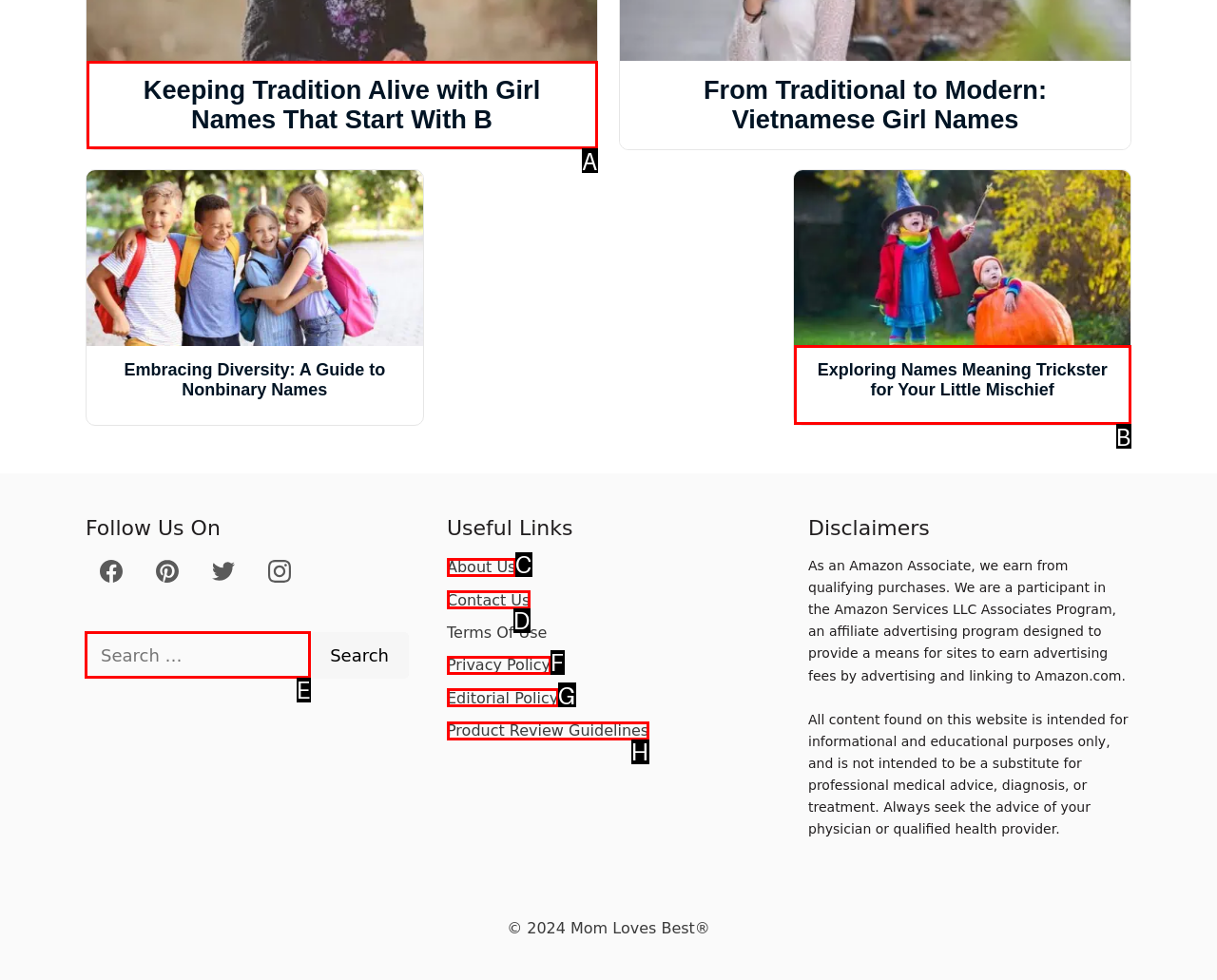Identify the HTML element to select in order to accomplish the following task: Search for names
Reply with the letter of the chosen option from the given choices directly.

E